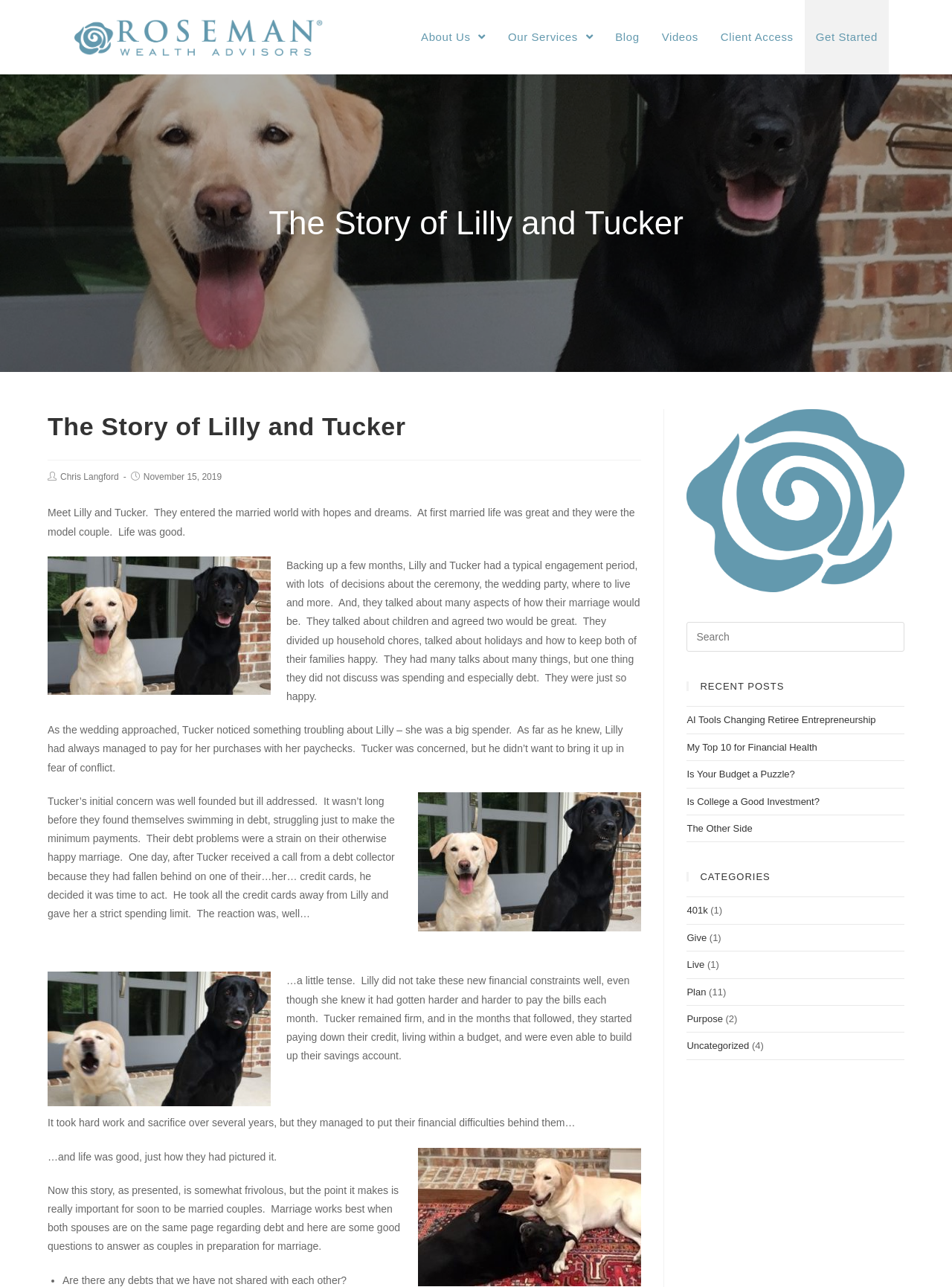Please determine the bounding box coordinates of the element's region to click in order to carry out the following instruction: "Click on 'Get Started'". The coordinates should be four float numbers between 0 and 1, i.e., [left, top, right, bottom].

[0.845, 0.0, 0.934, 0.058]